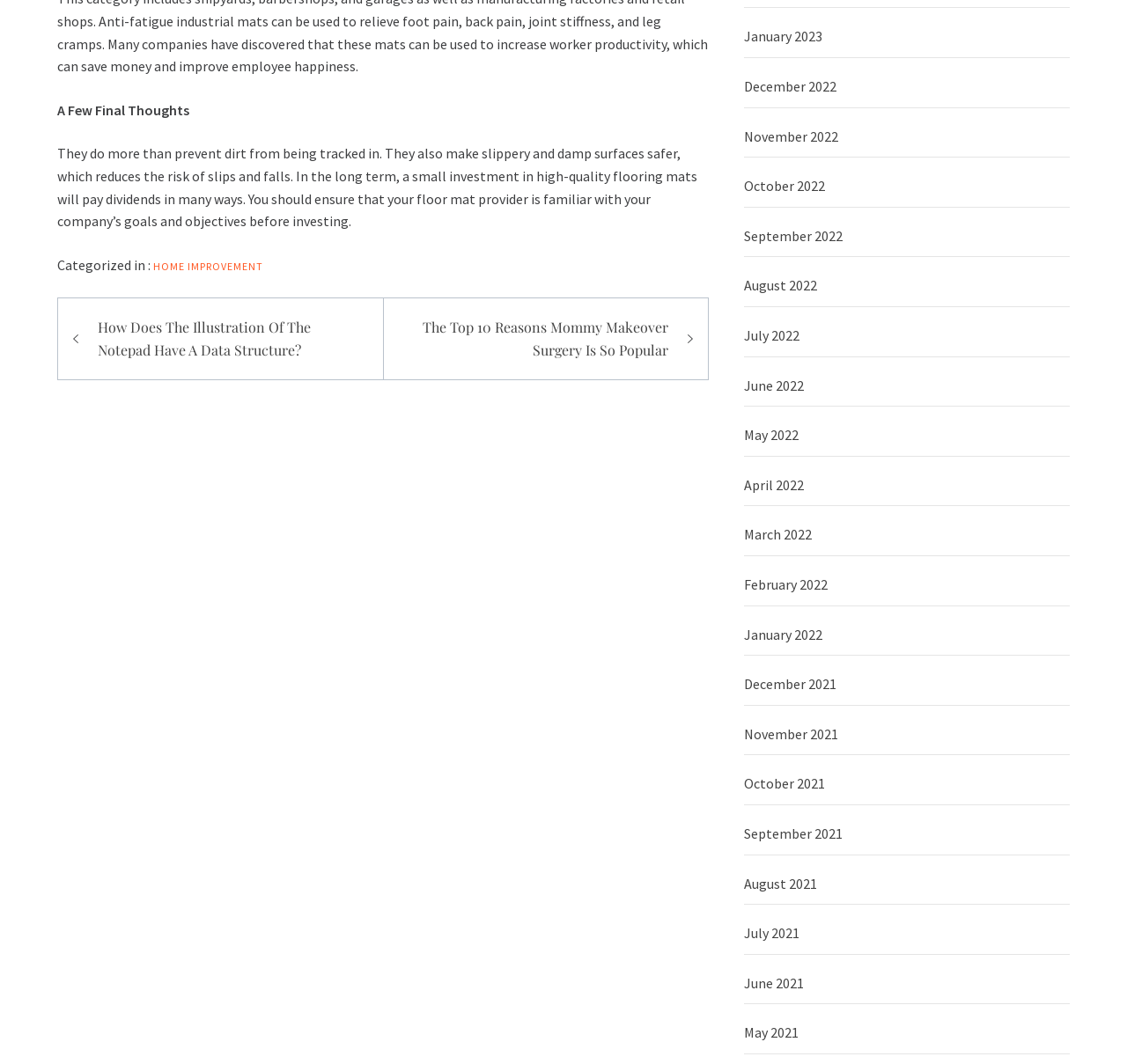How many months are listed in the archive section?
Please elaborate on the answer to the question with detailed information.

The archive section lists months from January 2023 to May 2021, which totals 24 months.